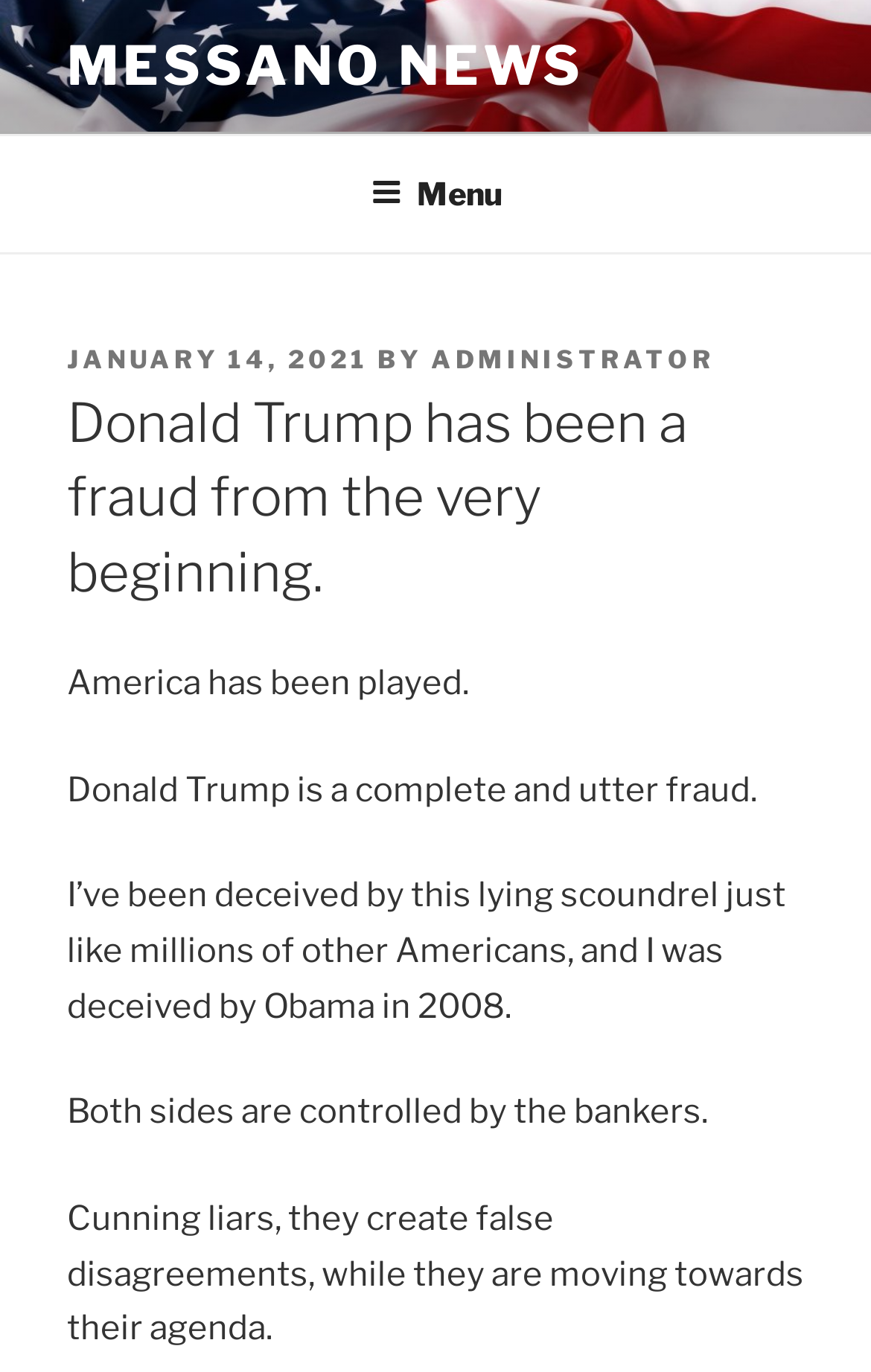Answer succinctly with a single word or phrase:
How many paragraphs are in the post?

5